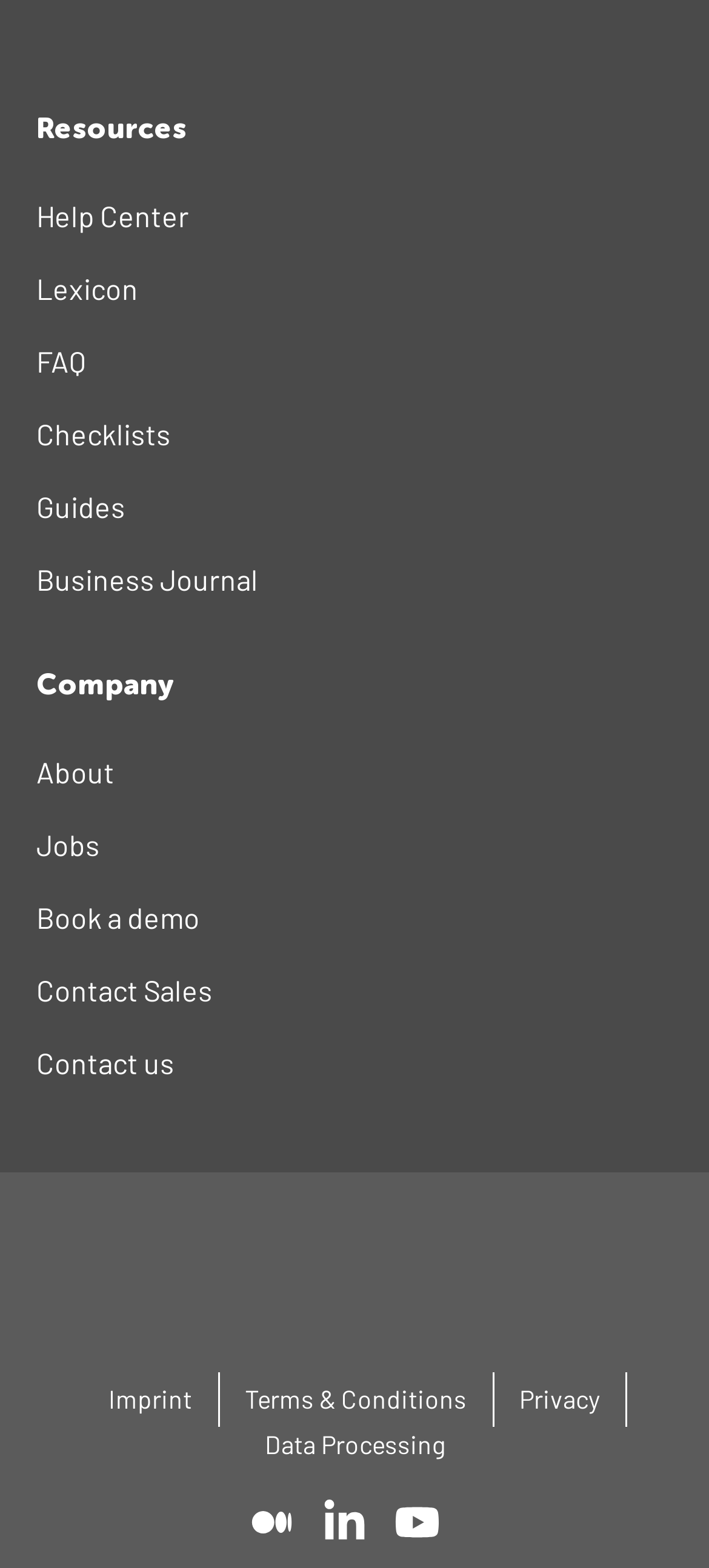Please answer the following question using a single word or phrase: 
How many links are at the bottom of the page?

5